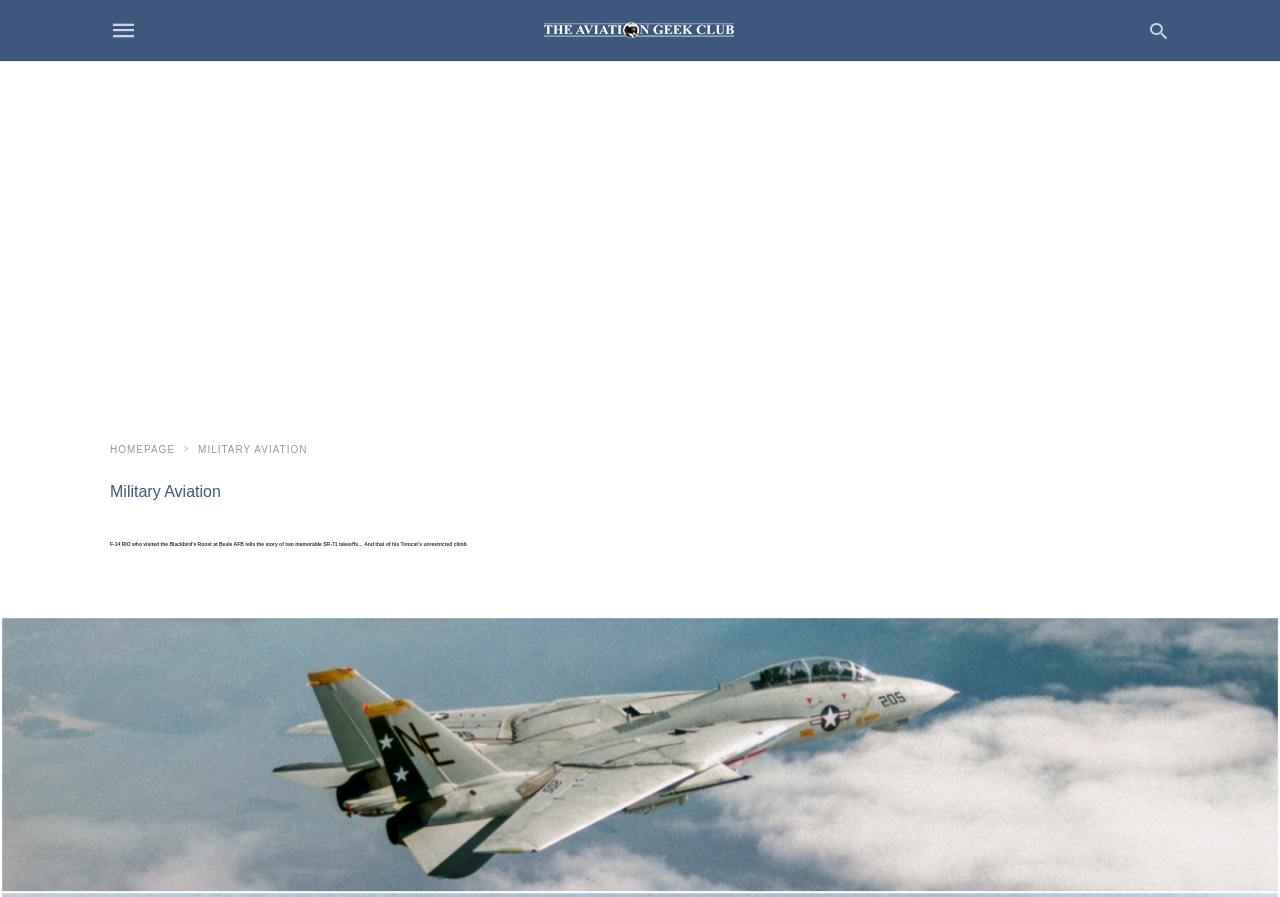Identify the primary heading of the webpage and provide its text.

F-14 RIO who visited the Blackbird’s Roost at Beale AFB tells the story of two memorable SR-71 takeoffs… And that of his Tomcat’s unrestricted climb